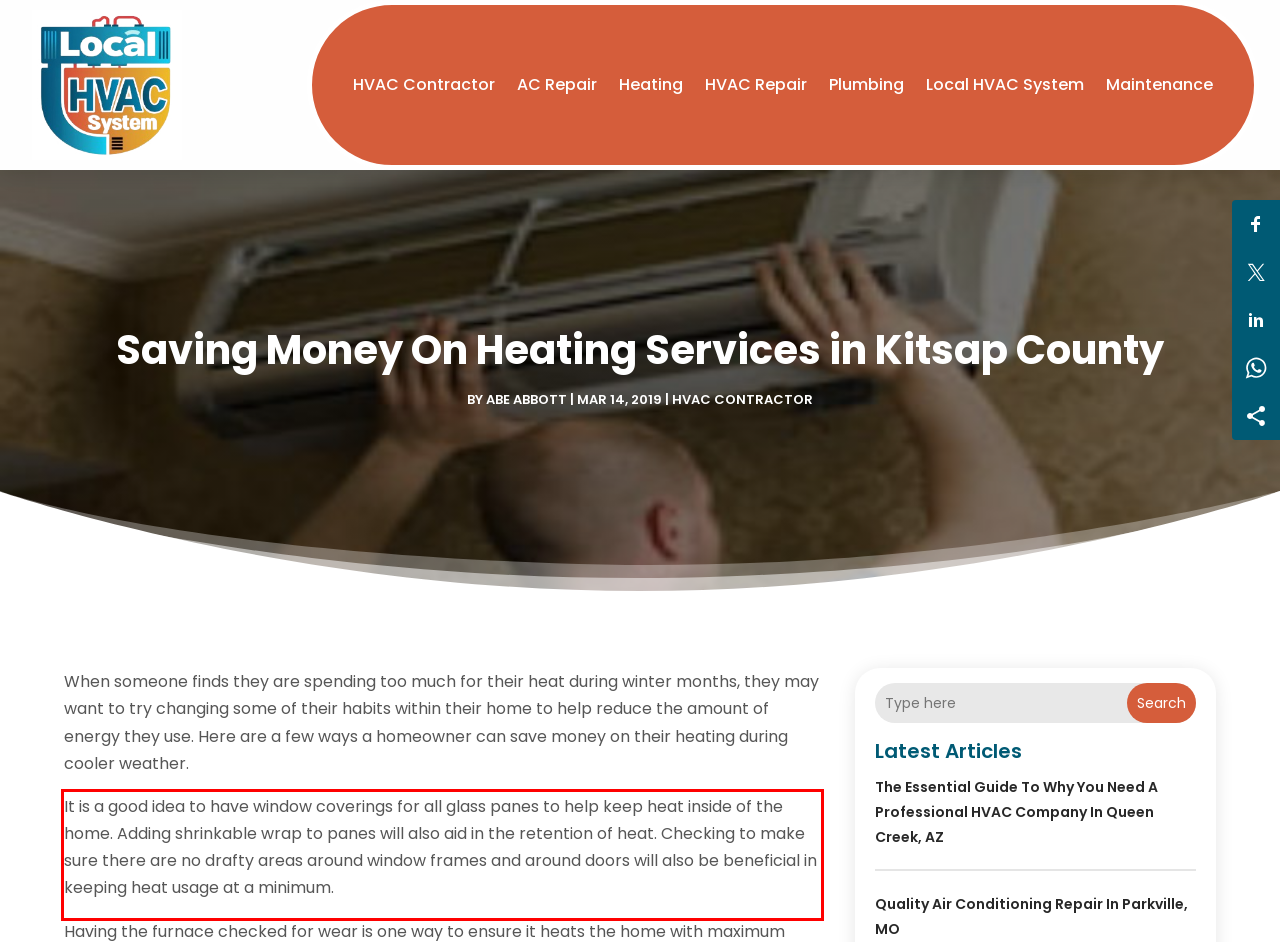Please identify and extract the text from the UI element that is surrounded by a red bounding box in the provided webpage screenshot.

It is a good idea to have window coverings for all glass panes to help keep heat inside of the home. Adding shrinkable wrap to panes will also aid in the retention of heat. Checking to make sure there are no drafty areas around window frames and around doors will also be beneficial in keeping heat usage at a minimum.